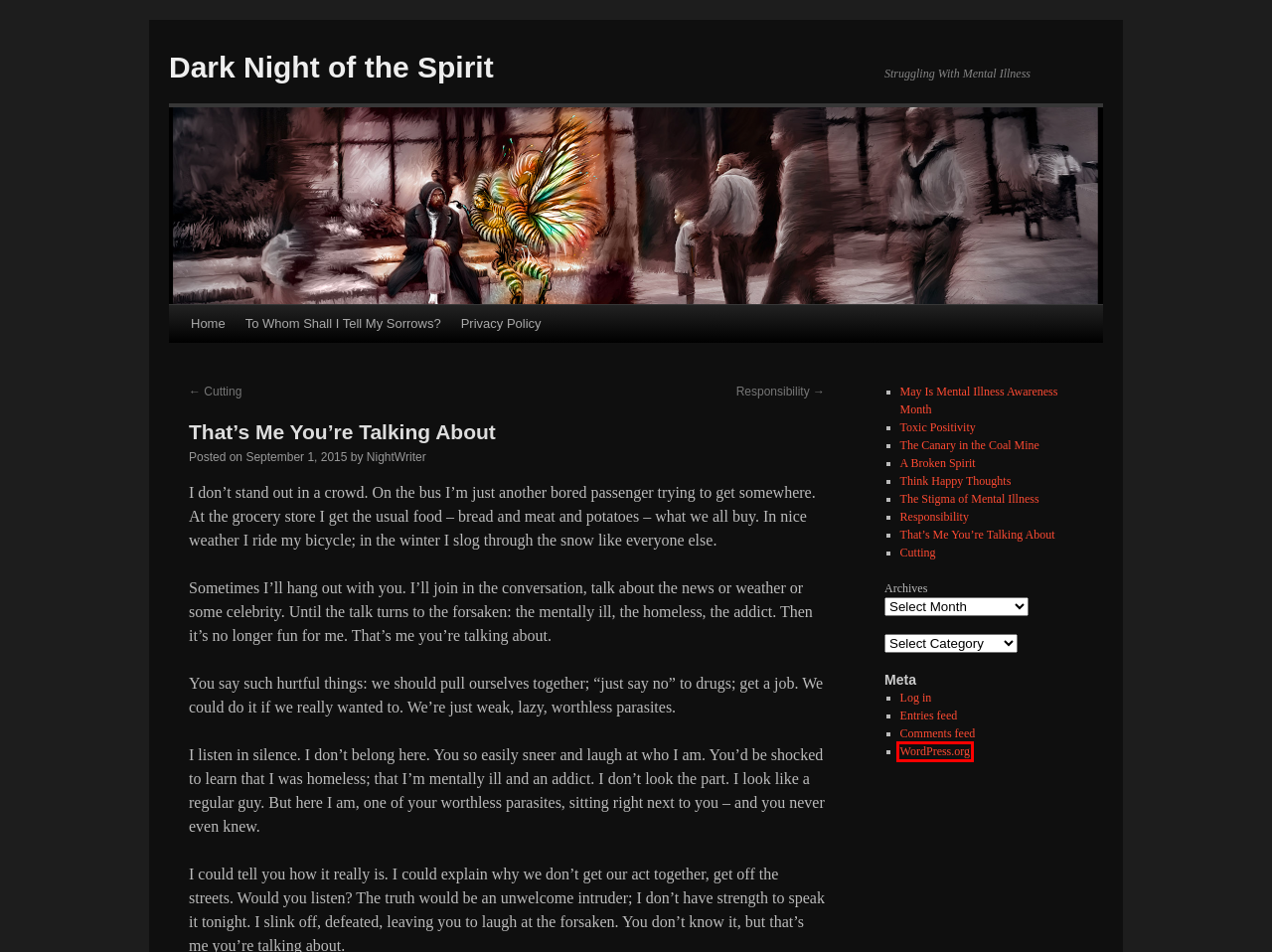You are given a screenshot of a webpage with a red bounding box around an element. Choose the most fitting webpage description for the page that appears after clicking the element within the red bounding box. Here are the candidates:
A. Log In ‹ Dark Night of the Spirit — WordPress
B. The Stigma of Mental Illness | Dark Night of the Spirit
C. NightWriter | Dark Night of the Spirit
D. Dark Night of the Spirit | Struggling With Mental Illness
E. Blog Tool, Publishing Platform, and CMS – WordPress.org
F. Cutting | Dark Night of the Spirit
G. Think Happy Thoughts | Dark Night of the Spirit
H. Toxic Positivity | Dark Night of the Spirit

E